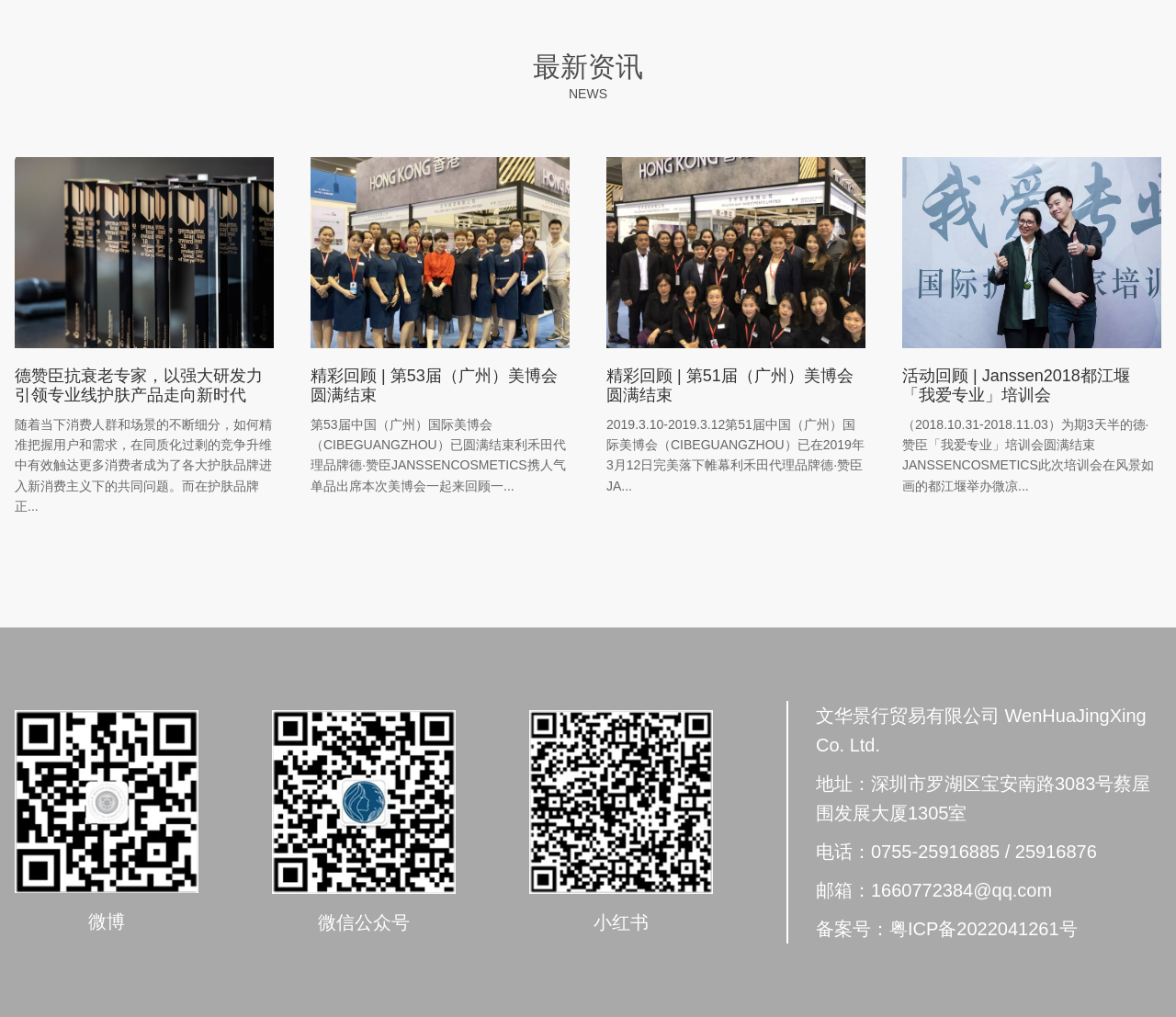What is the theme of the articles on this webpage?
Please respond to the question thoroughly and include all relevant details.

Based on the headings and static text of the articles on this webpage, I can see that they are related to cosmetics and beauty, such as '德赞臣抗衰老专家' (Janssen Anti-Aging Expert) and '美博会' (Beauty Expo). This suggests that the theme of the articles on this webpage is cosmetics and beauty.